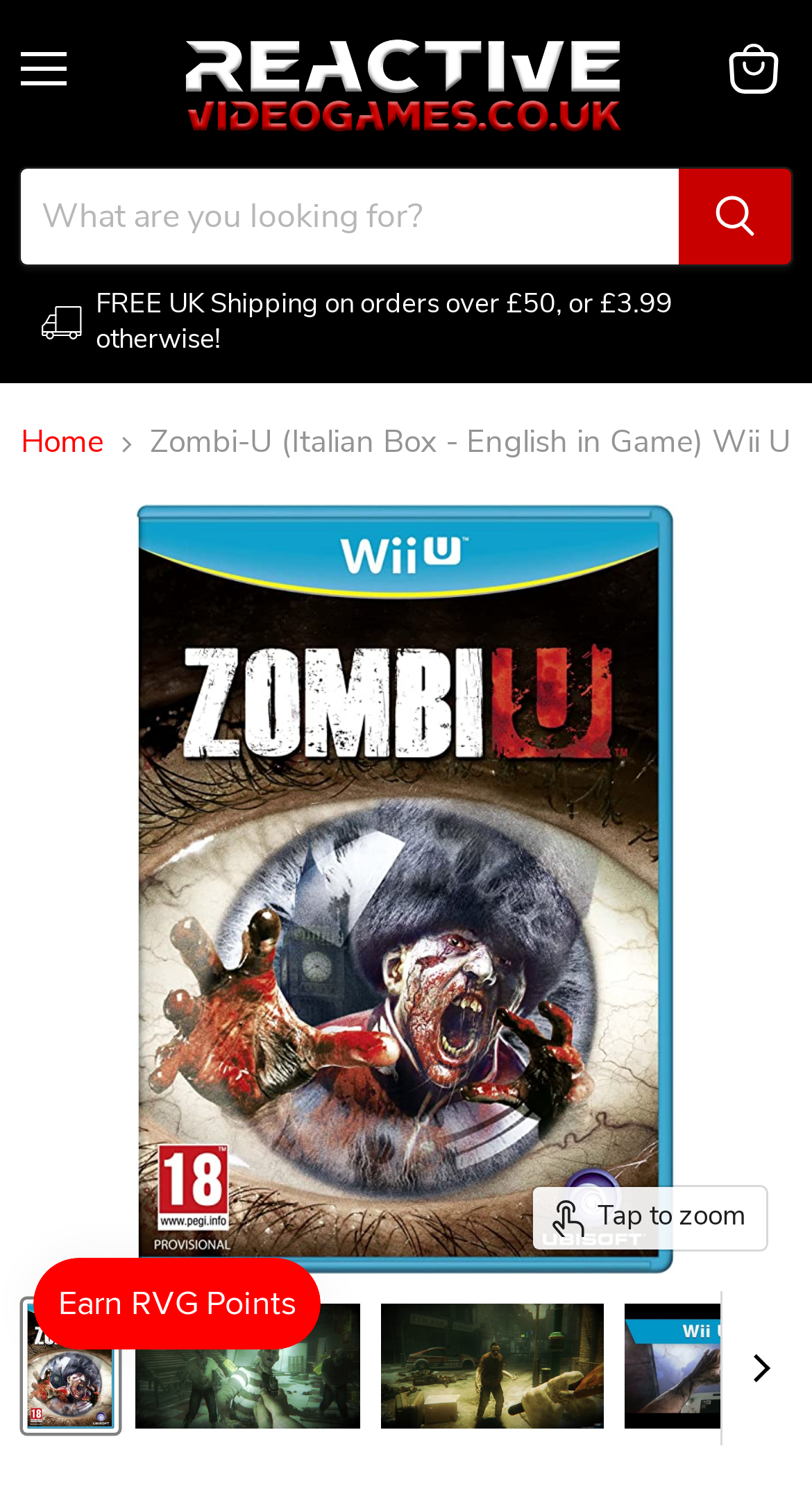Provide the bounding box coordinates for the area that should be clicked to complete the instruction: "View cart".

[0.872, 0.015, 0.985, 0.076]